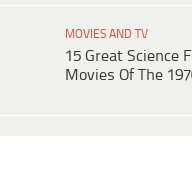Please reply to the following question using a single word or phrase: 
What decade is the focus of the science fiction movies?

1970s